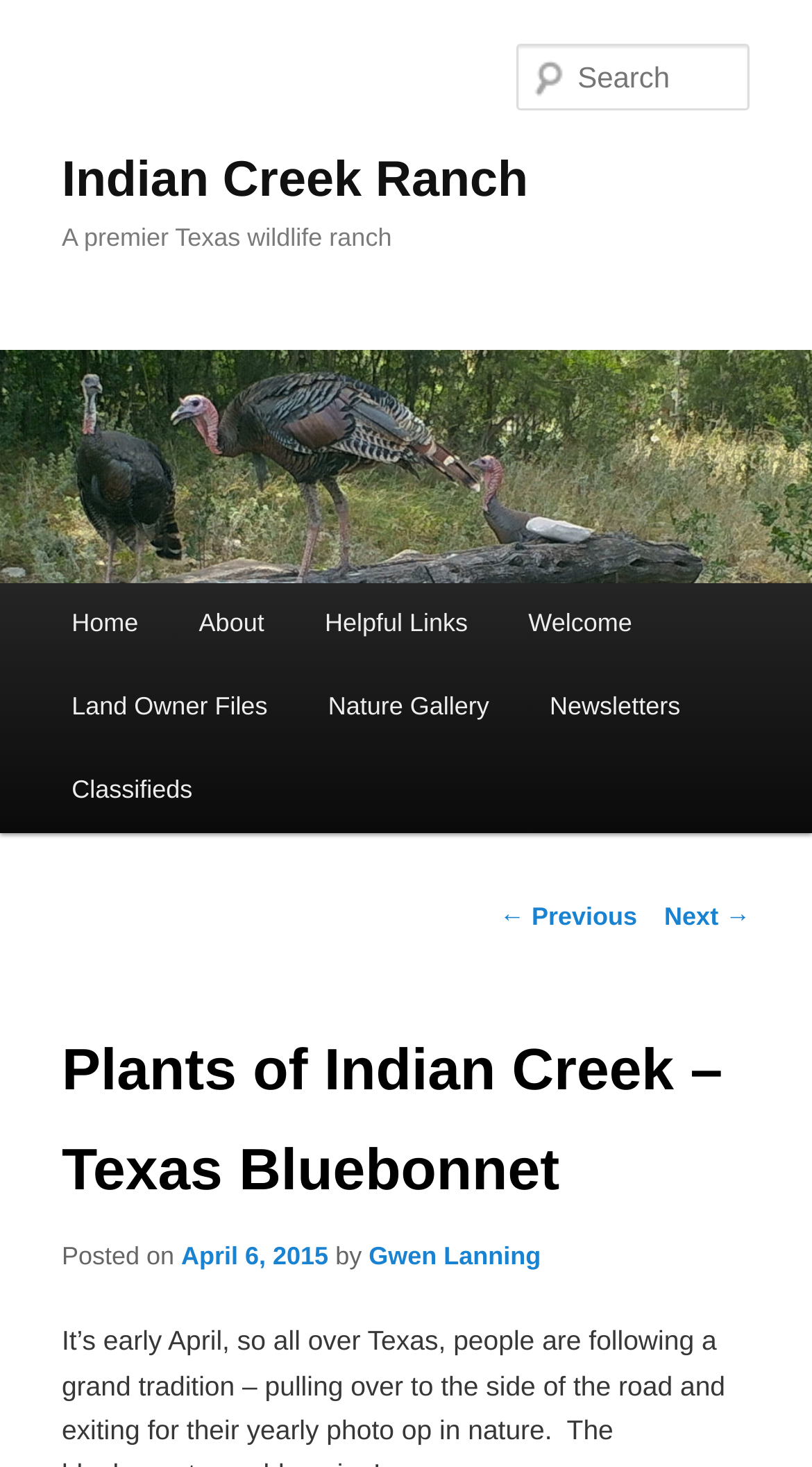Determine the bounding box coordinates of the area to click in order to meet this instruction: "Go to Home page".

[0.051, 0.398, 0.208, 0.455]